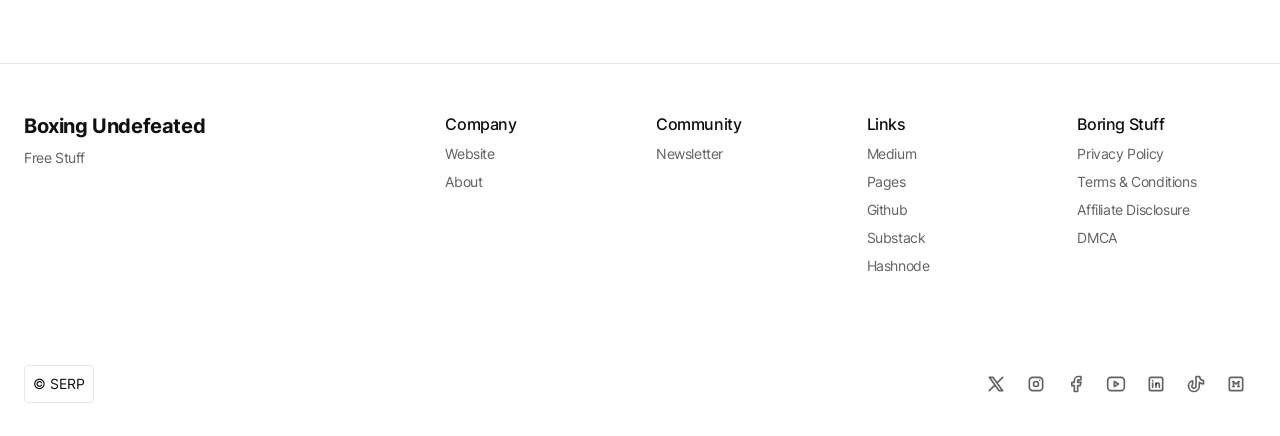What is the first link on the webpage?
Look at the image and respond with a one-word or short-phrase answer.

Boxing Undefeated